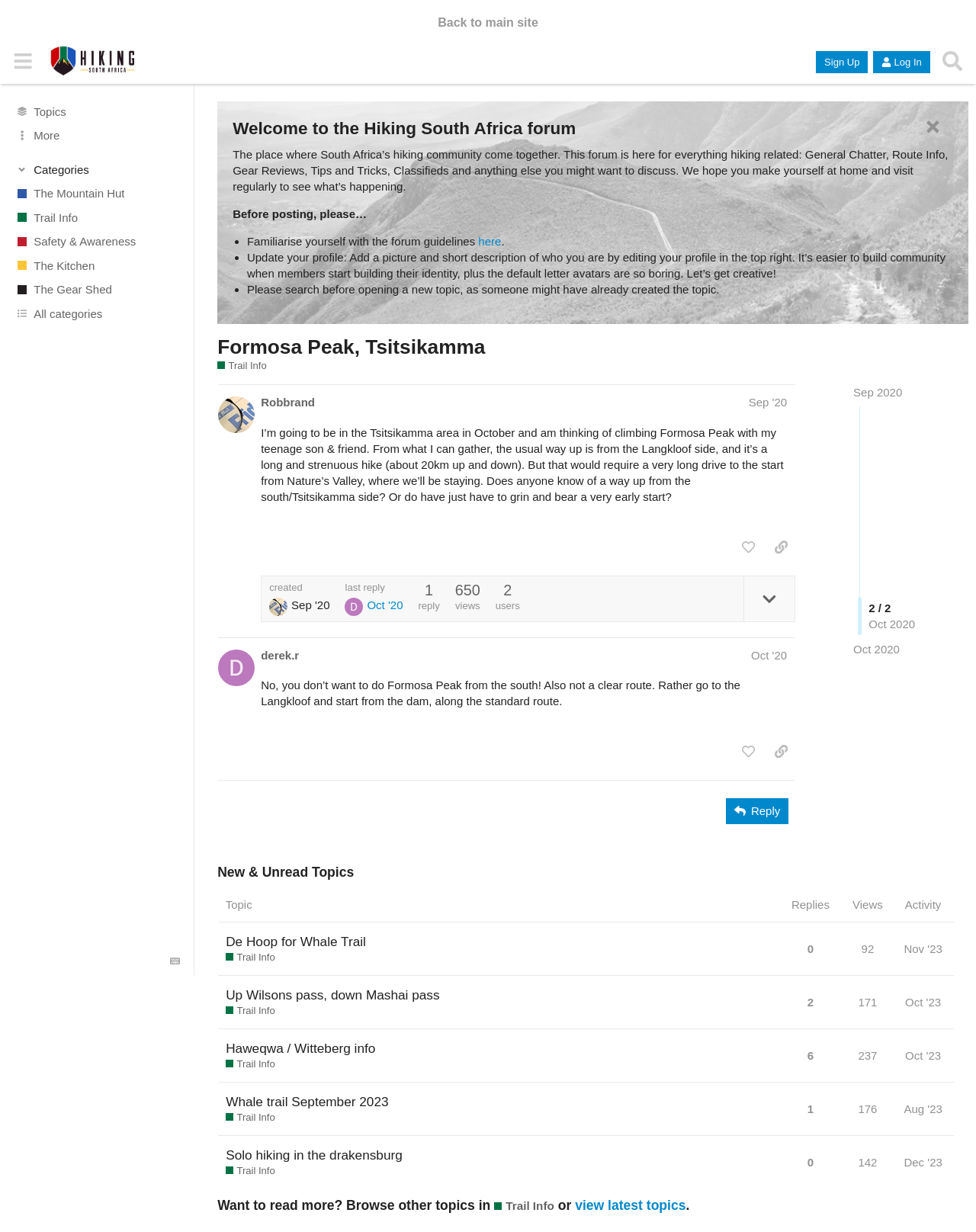With reference to the screenshot, provide a detailed response to the question below:
What is the name of the forum?

I found the answer by looking at the header section of the webpage, where it says 'The Hiking South Africa Forum' with an image next to it.